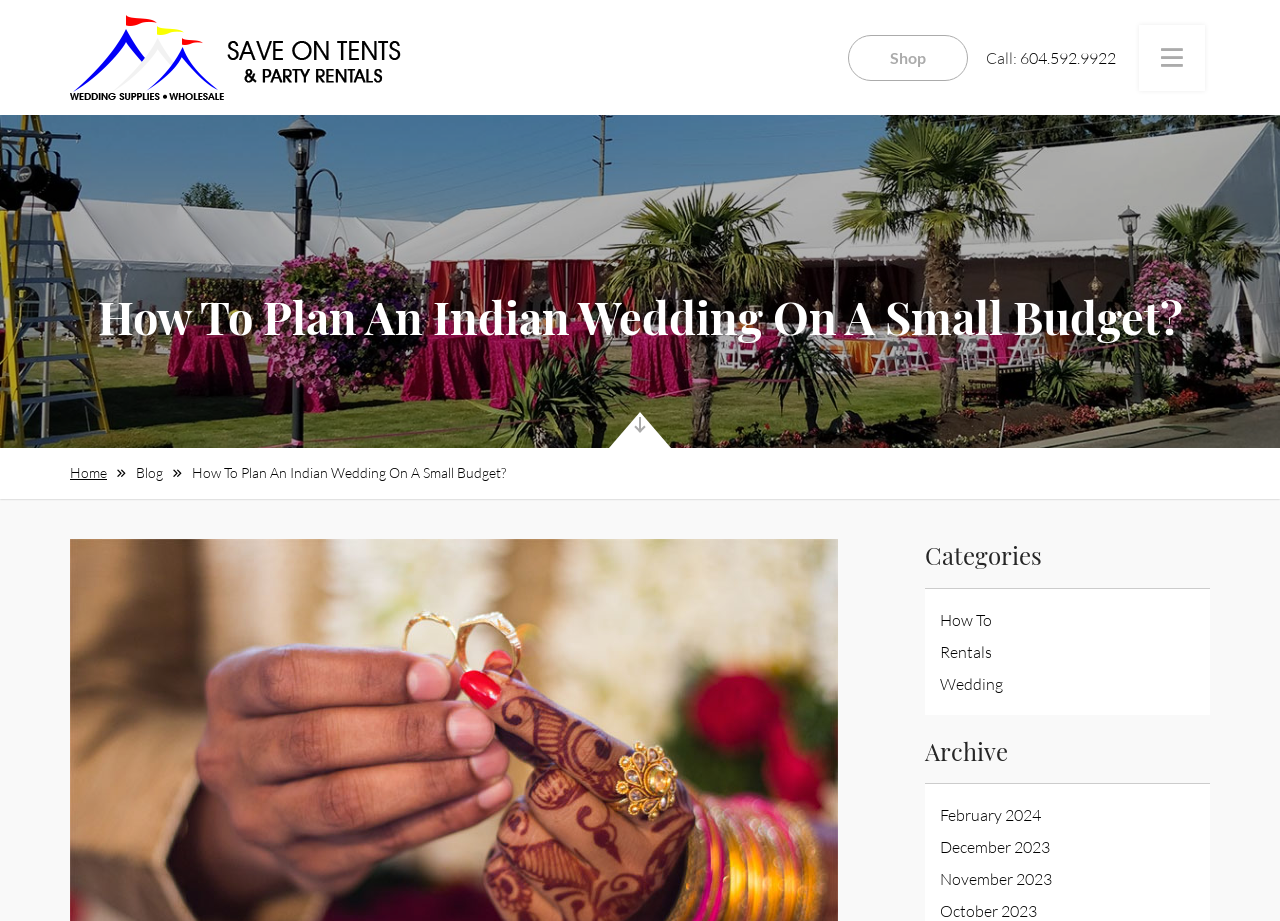Give a detailed account of the webpage.

The webpage appears to be a blog or article page focused on planning an Indian wedding on a small budget. At the top, there is a navigation menu with links to "Home", "Blog", and the current page "How To Plan An Indian Wedding On A Small Budget?". To the right of the navigation menu, there is a section with a "Call" label and a phone number "604.592.9922".

Below the navigation menu, there is a large heading that reads "How To Plan An Indian Wedding On A Small Budget?" which takes up most of the width of the page. 

On the left side of the page, there is a link to "Shop" and another link with no text. On the right side, there are three columns of links labeled "Categories", "Archive", and a list of months (February 2024, December 2023, November 2023) respectively. Under the "Categories" heading, there are three links: "How To", "Rentals", and "Wedding".